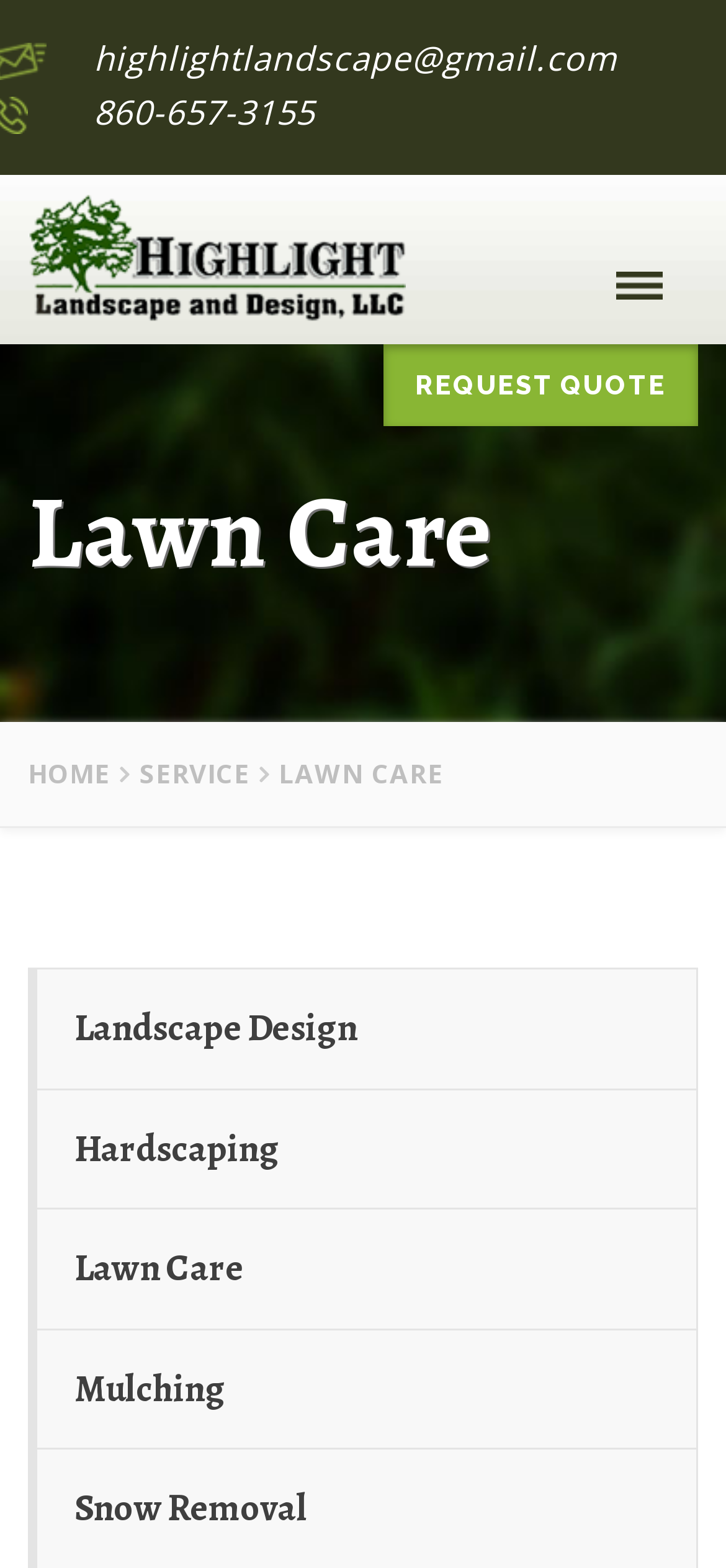Please specify the bounding box coordinates of the clickable section necessary to execute the following command: "Click the SERVICE link".

[0.192, 0.482, 0.344, 0.504]